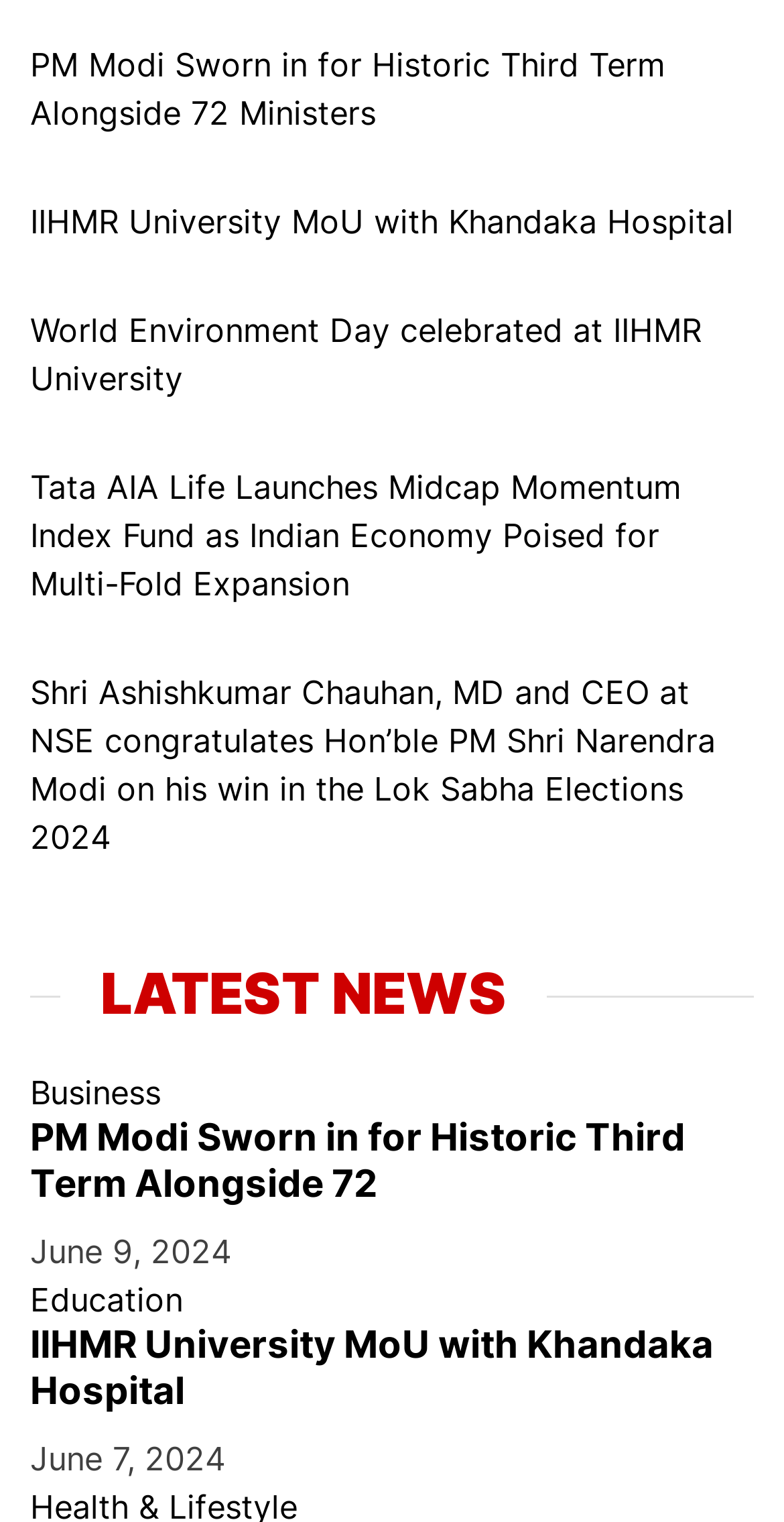Give a one-word or one-phrase response to the question: 
How many ministers were sworn in with PM Modi?

72